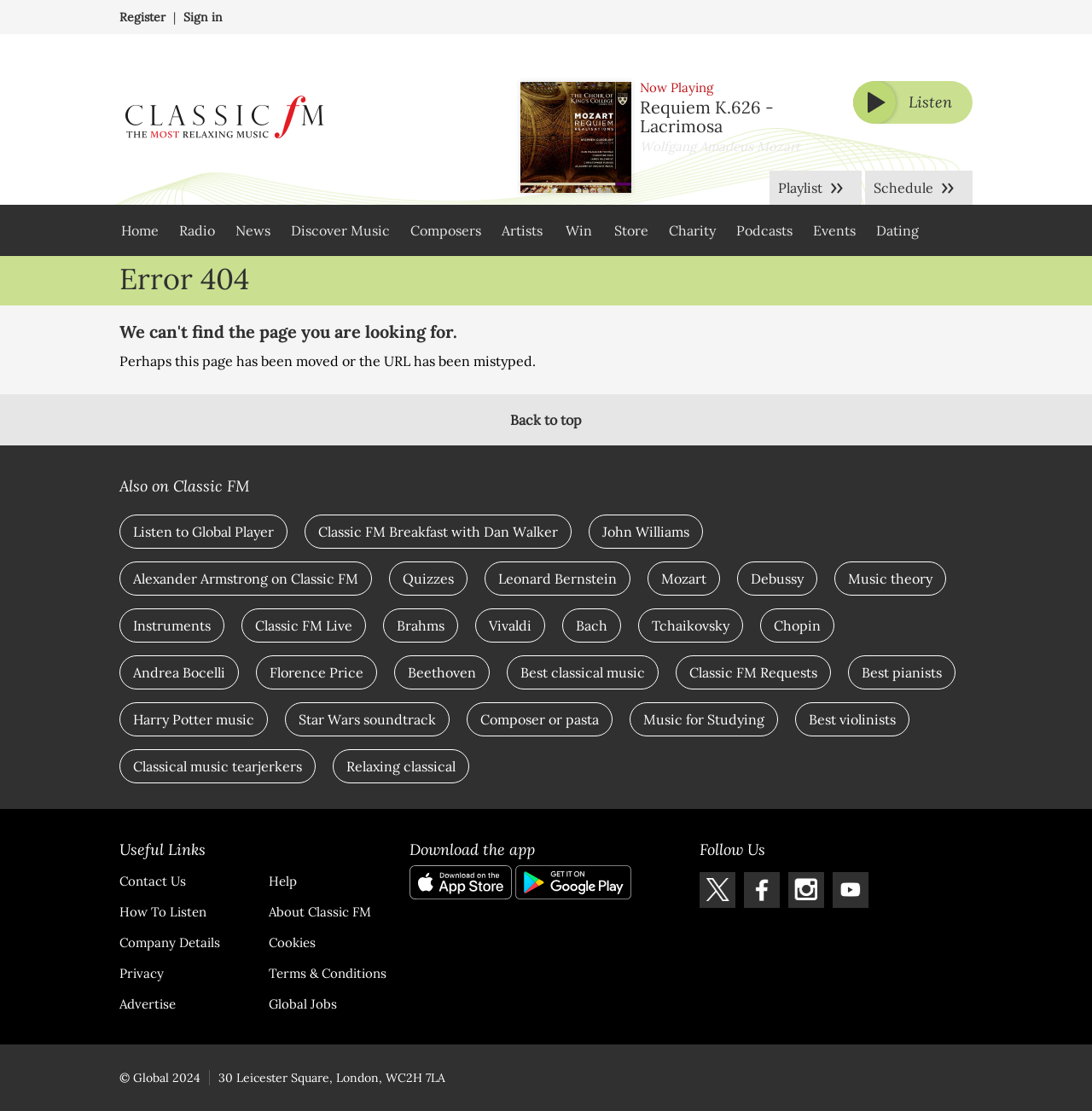Determine the coordinates of the bounding box that should be clicked to complete the instruction: "View the 'Now Playing' section". The coordinates should be represented by four float numbers between 0 and 1: [left, top, right, bottom].

[0.586, 0.069, 0.657, 0.088]